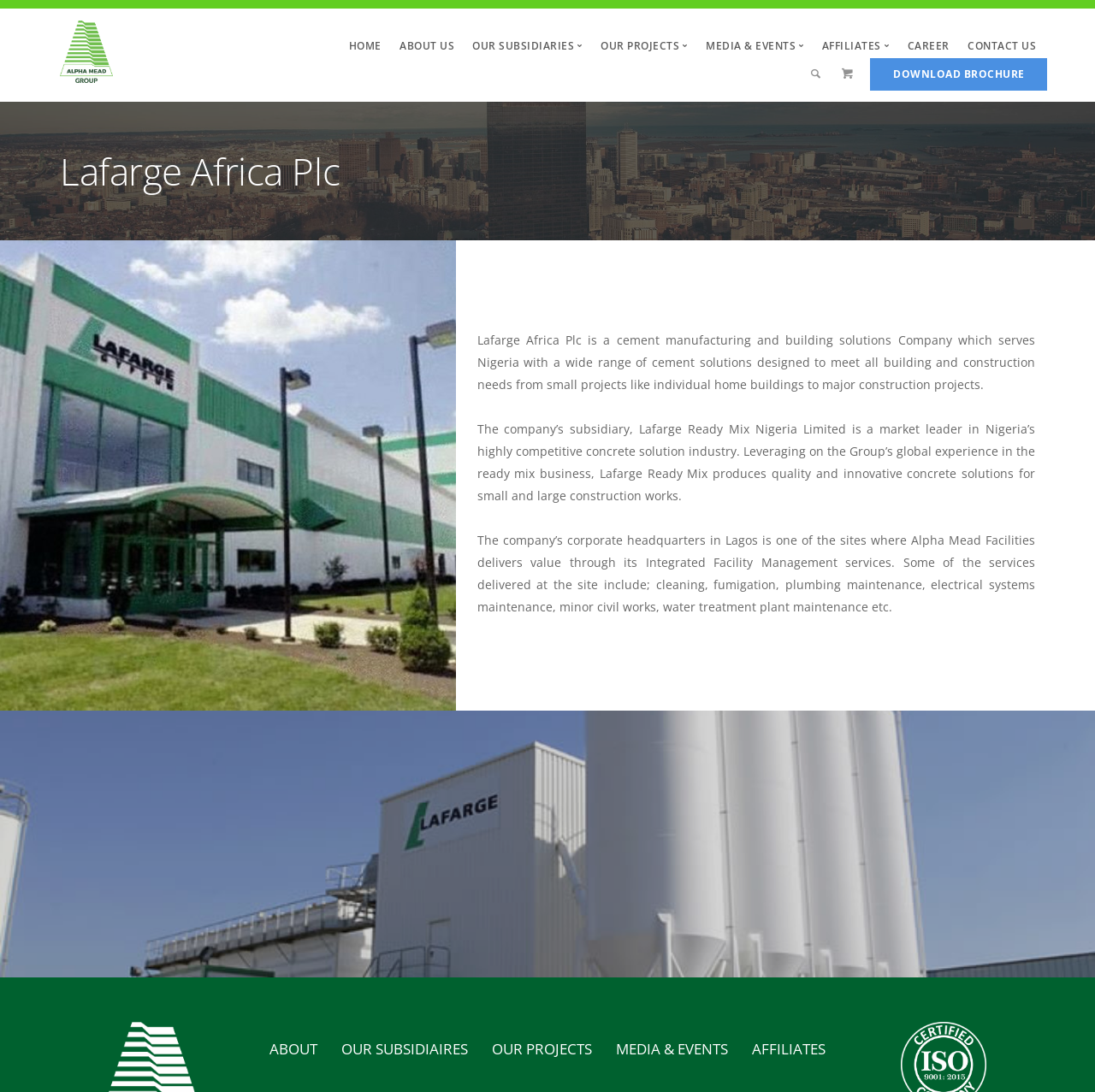What services does Alpha Mead Facilities deliver?
Can you provide an in-depth and detailed response to the question?

According to the webpage, Alpha Mead Facilities delivers value through its Integrated Facility Management services at the company's corporate headquarters in Lagos, which includes services such as cleaning, fumigation, plumbing maintenance, electrical systems maintenance, minor civil works, and water treatment plant maintenance.